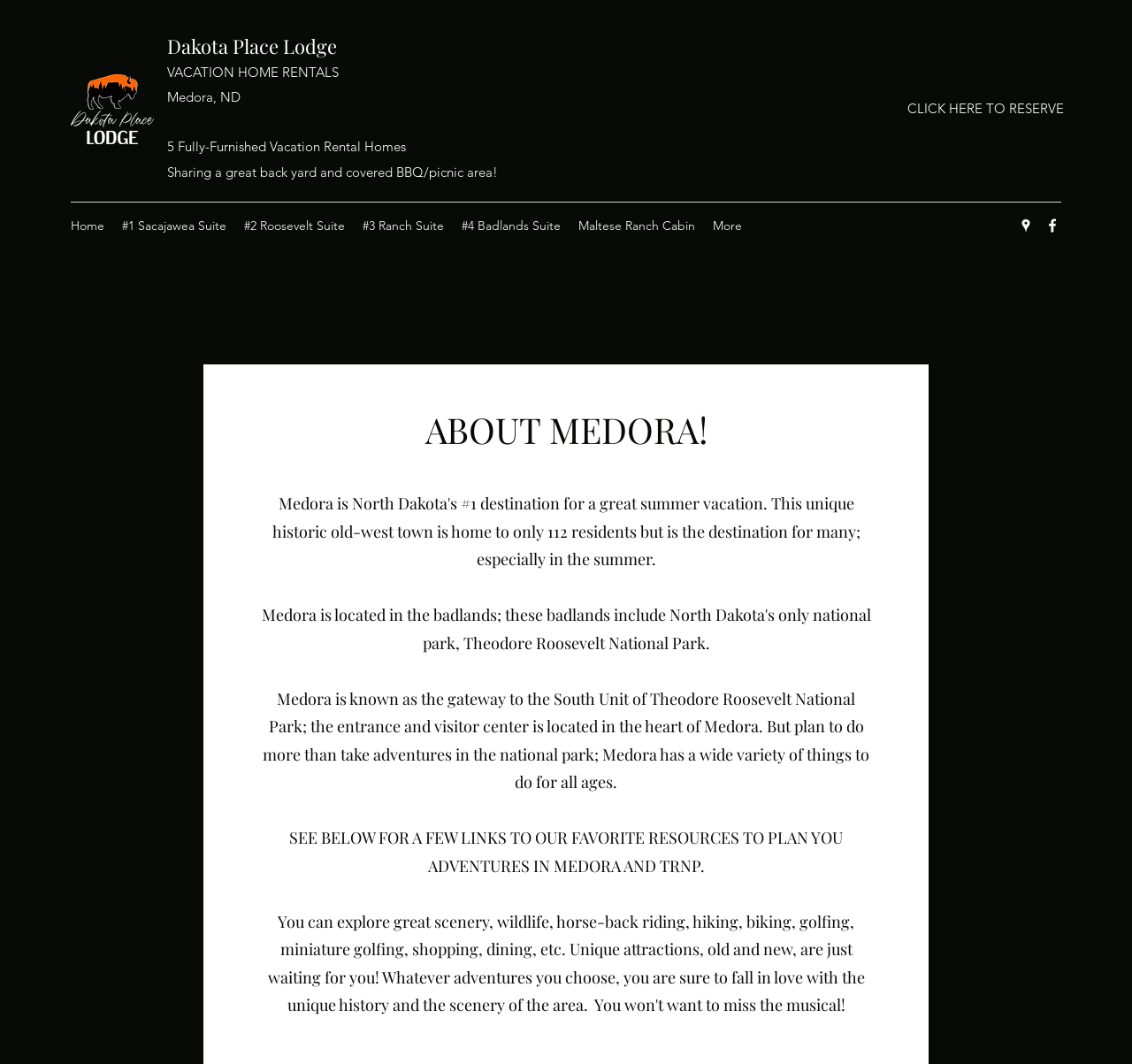Pinpoint the bounding box coordinates of the element you need to click to execute the following instruction: "Learn more about the '#1 Sacajawea Suite'". The bounding box should be represented by four float numbers between 0 and 1, in the format [left, top, right, bottom].

[0.1, 0.2, 0.208, 0.224]